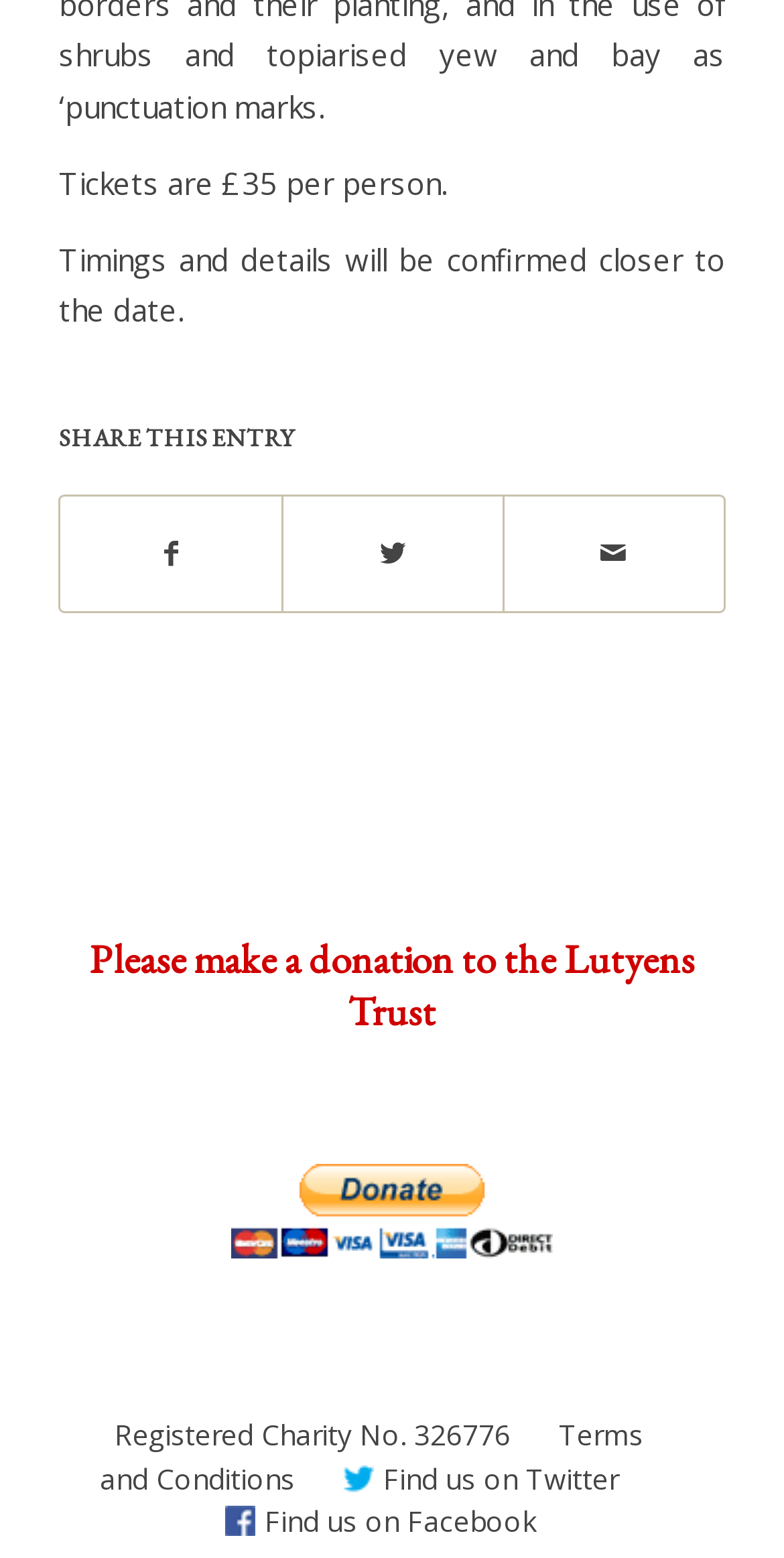Please find the bounding box coordinates of the clickable region needed to complete the following instruction: "Share on Facebook". The bounding box coordinates must consist of four float numbers between 0 and 1, i.e., [left, top, right, bottom].

[0.078, 0.319, 0.359, 0.392]